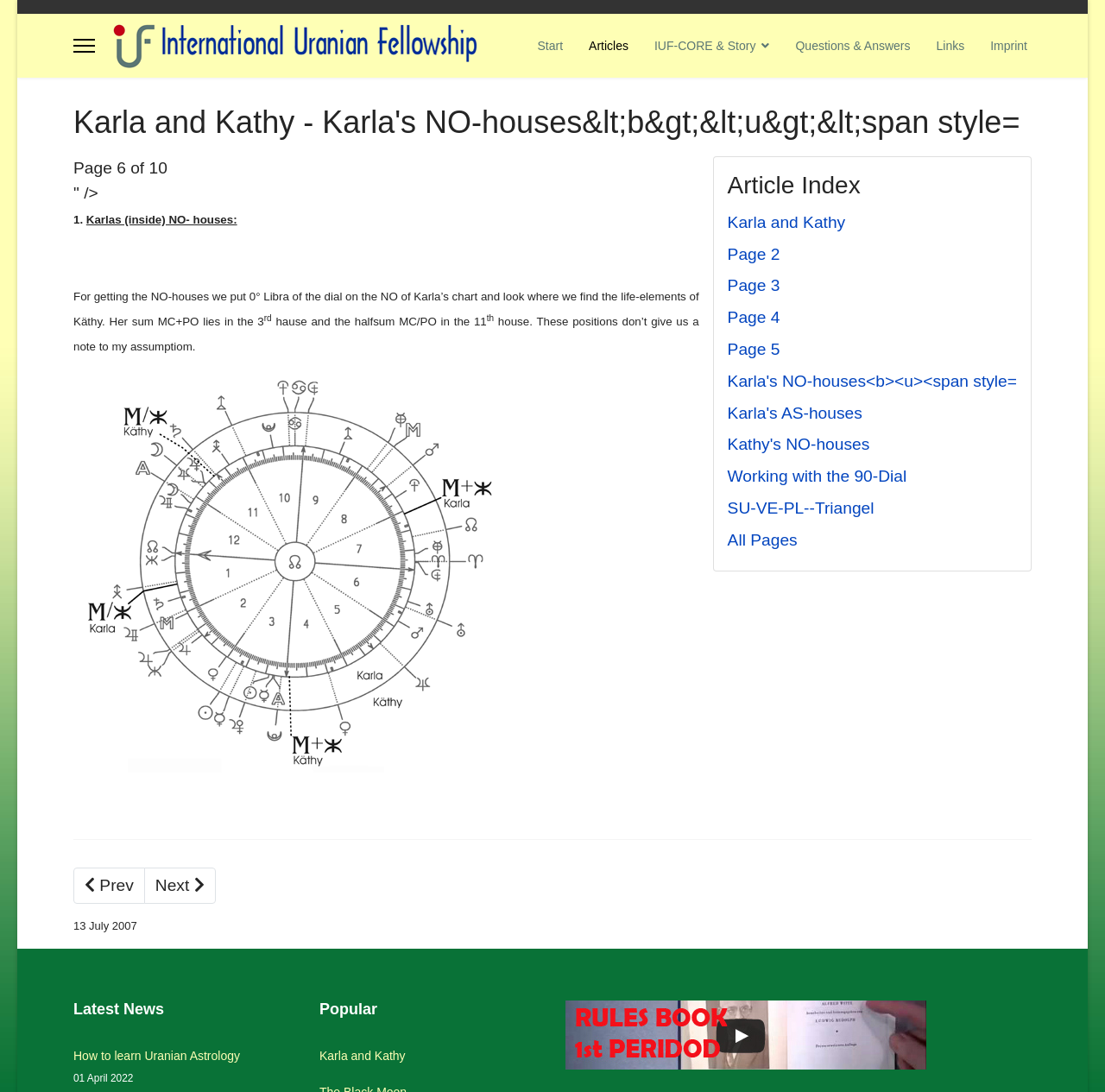Based on the element description "SU-VE-PL--Triangel", predict the bounding box coordinates of the UI element.

[0.658, 0.457, 0.791, 0.473]